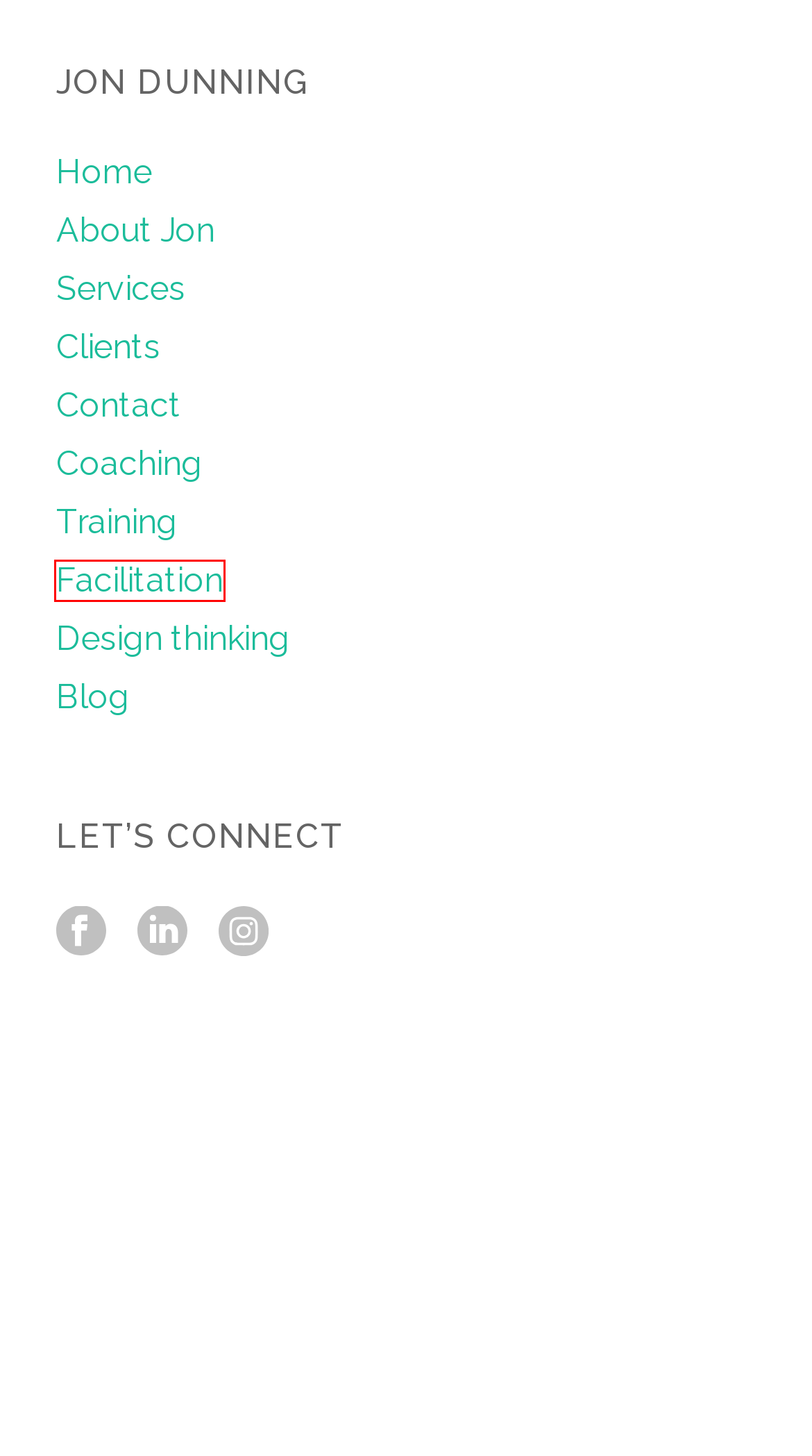You are presented with a screenshot of a webpage with a red bounding box. Select the webpage description that most closely matches the new webpage after clicking the element inside the red bounding box. The options are:
A. Contact - Jon Dunning
B. Training - Jon Dunning
C. Home - Jon Dunning
D. Blog - Jon Dunning
E. Facilitation - Jon Dunning
F. Coaching - Jon Dunning
G. About Jon - Jon Dunning
H. Clients - Jon Dunning

E